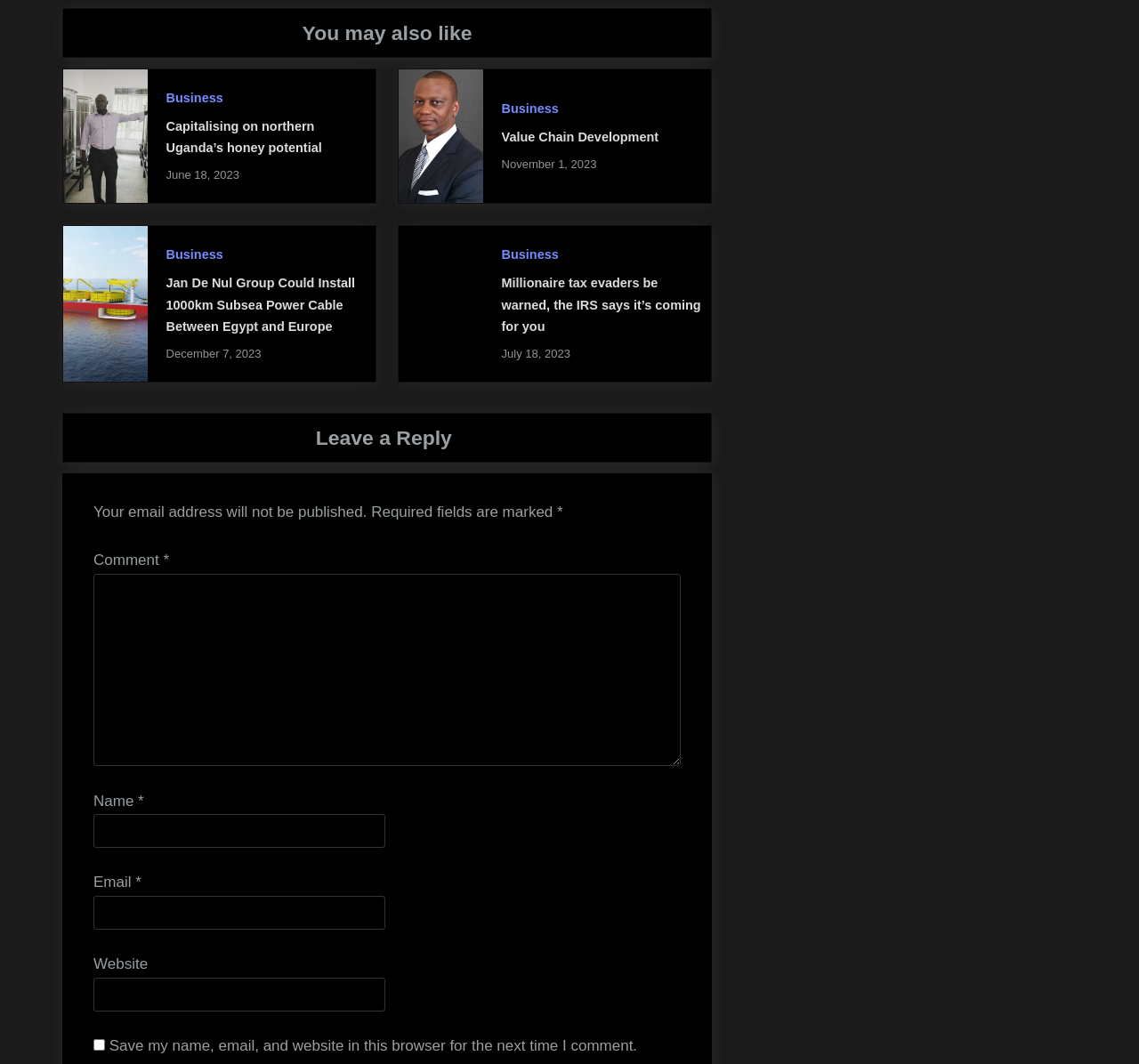Analyze the image and answer the question with as much detail as possible: 
What is the category of the first article?

The first article is categorized as 'Business' because the link 'Business' is located above the article title 'Capitalising on northern Uganda’s honey potential'.